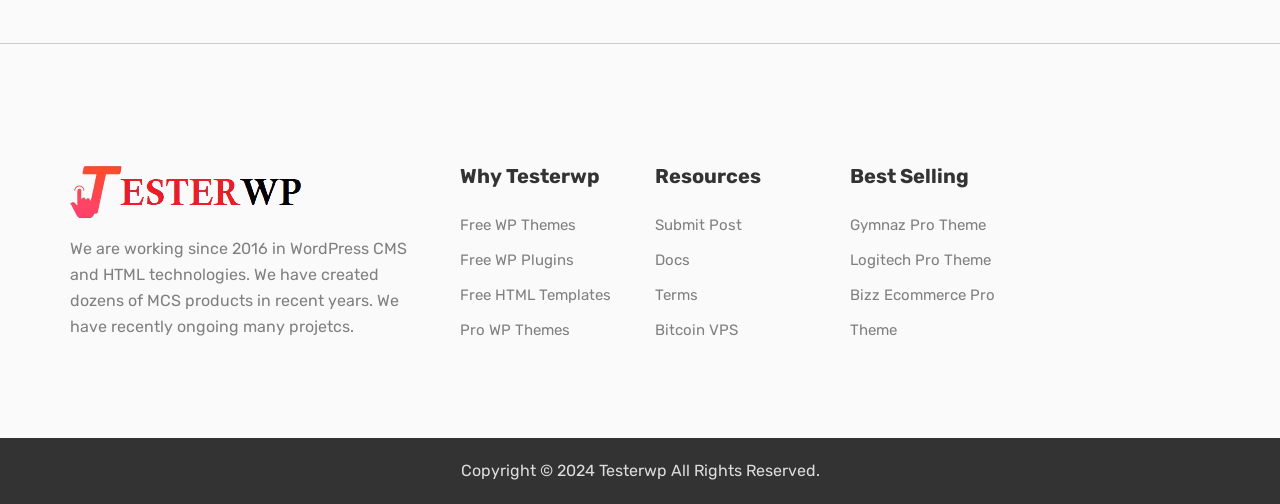Please mark the clickable region by giving the bounding box coordinates needed to complete this instruction: "View Docs".

[0.512, 0.498, 0.539, 0.534]